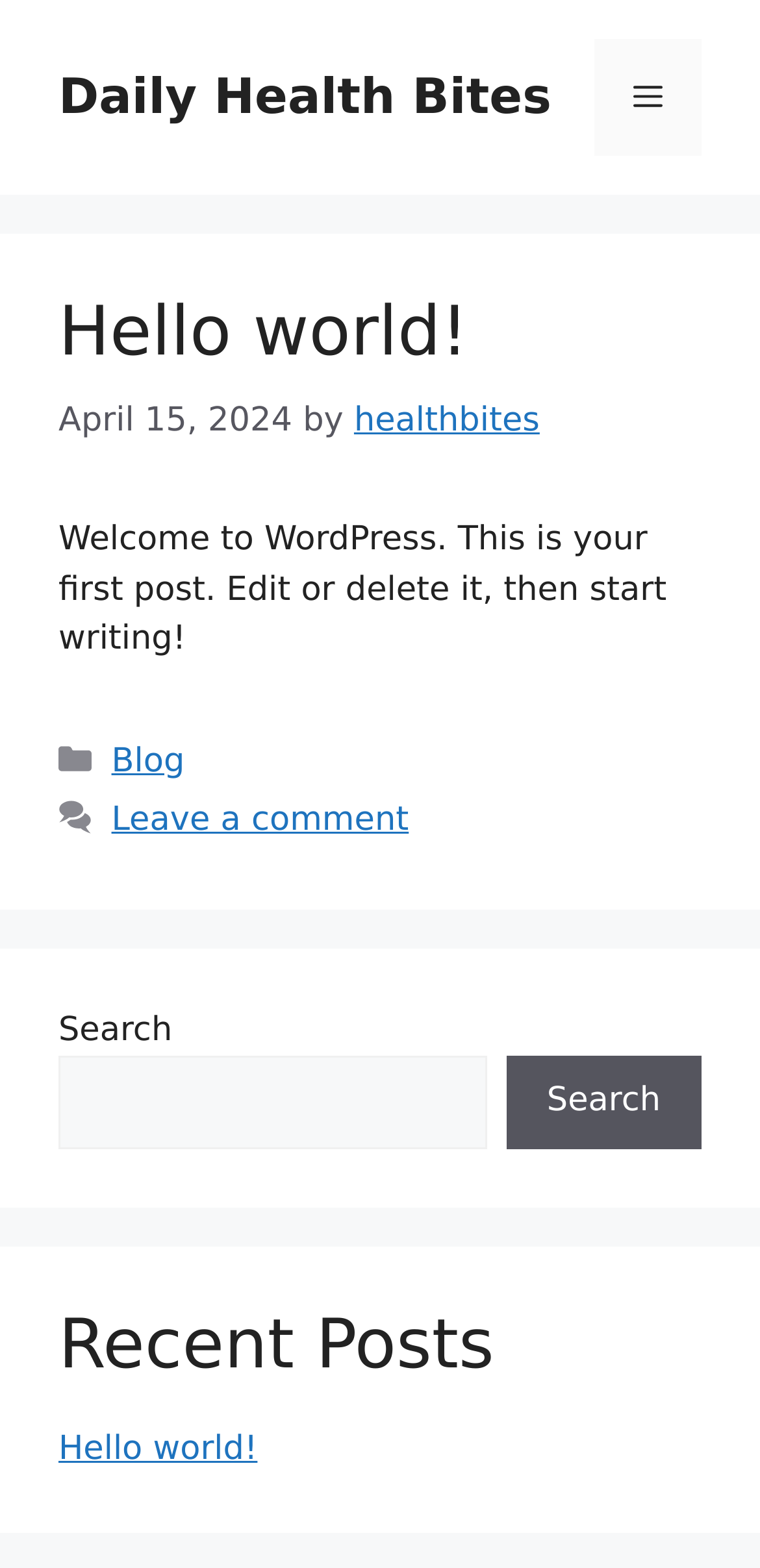How many recent posts are displayed?
Using the information from the image, provide a comprehensive answer to the question.

In the recent posts section, there is only one link element with the text 'Hello world!', which indicates that only one recent post is displayed.